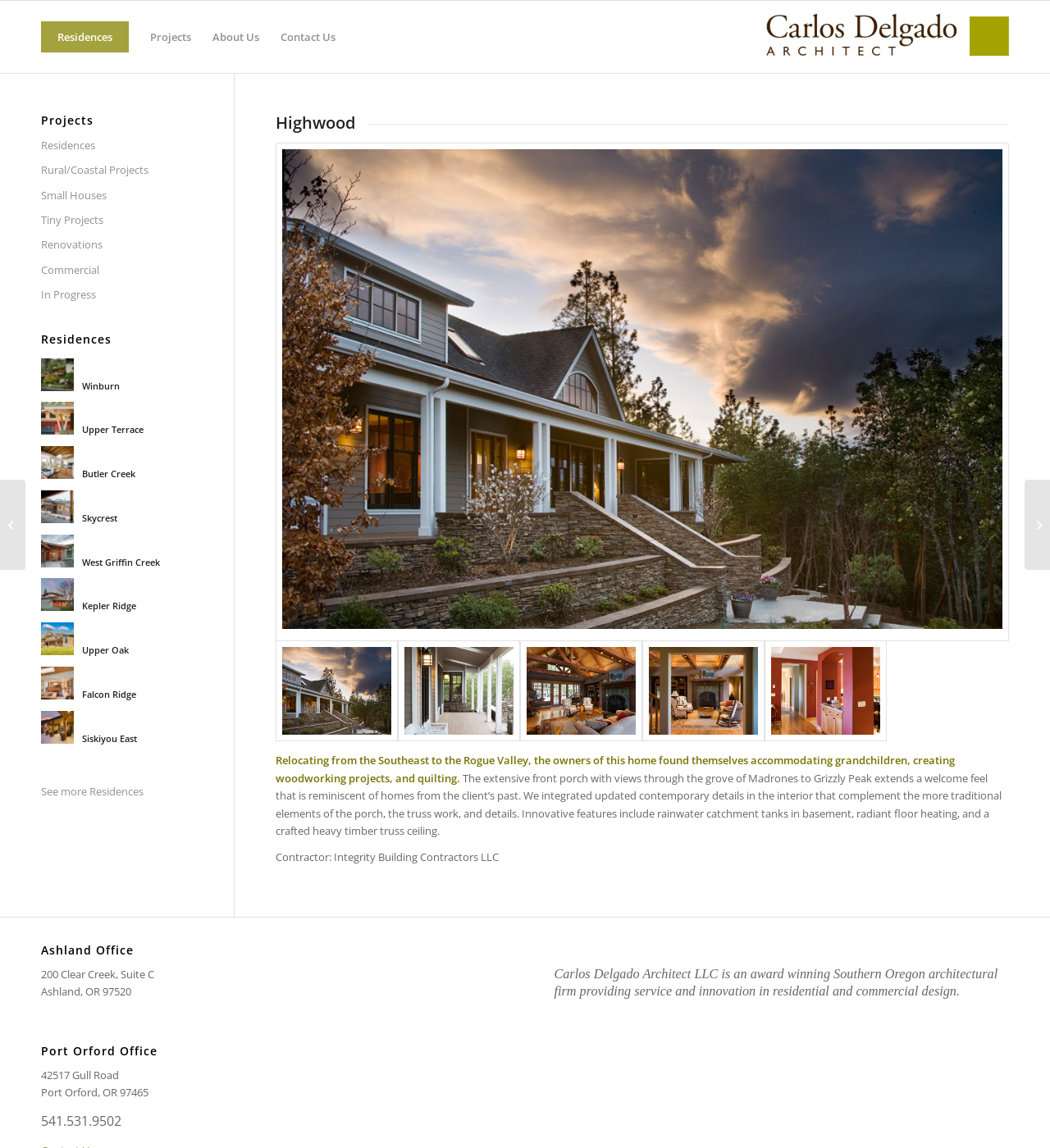Generate a comprehensive description of the webpage.

The webpage is about Highwood, a project by Carlos Delgado Architect. At the top, there is a menu bar with five menu items: Residences, Projects, About Us, and Contact Us. Below the menu bar, there is a main section that takes up most of the page. 

In the main section, there is a heading "Highwood" followed by a brief description of the project. The description is divided into two paragraphs, with the first paragraph talking about the owners' needs and the second paragraph discussing the design features of the project. 

To the right of the description, there are six links with no text, which are likely images or icons. Below the description, there is a paragraph of text about the contractor, Integrity Building Contractors LLC.

On the left side of the page, there is a complementary section that lists various projects, including Residences, Rural/Coastal Projects, Small Houses, Tiny Projects, Renovations, Commercial, and In Progress. Each project type has a link, and some of them have additional links with images. 

Further down the left side, there is a section dedicated to Residences, with multiple links to specific projects, such as Winburn, Upper Terrace, and Butler Creek. Each project has a link with an image and a brief description.

At the bottom of the page, there are two sections, one for the Ashland Office and one for the Port Orford Office, with their respective addresses and contact information. There is also a brief description of Carlos Delgado Architect LLC and its services.